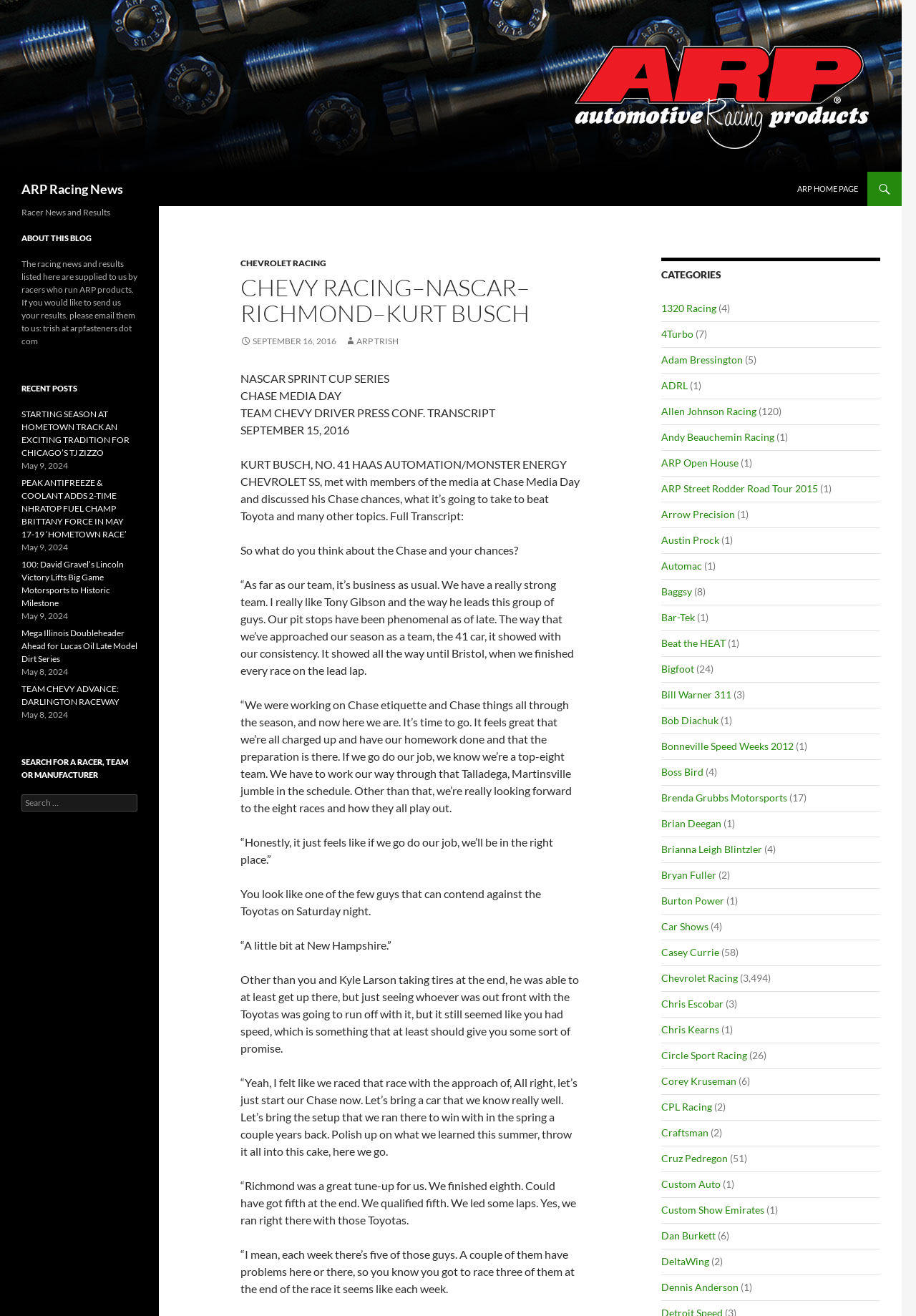What is the name of the NASCAR driver?
Answer the question with as much detail as you can, using the image as a reference.

The webpage contains a transcript of a press conference with a NASCAR driver, and the driver's name is mentioned as Kurt Busch in the text.